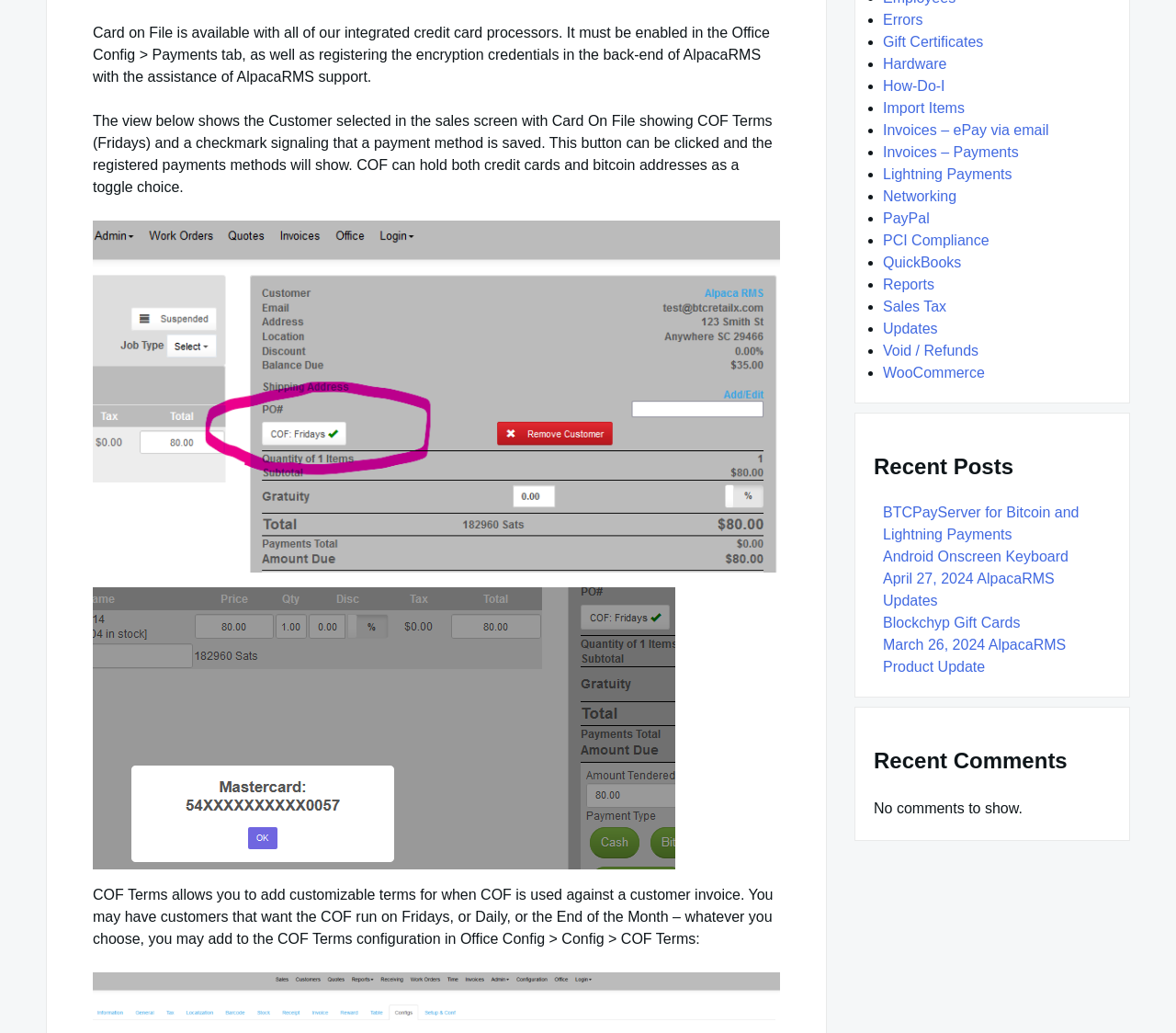Please find the bounding box for the UI component described as follows: "April 27, 2024 AlpacaRMS Updates".

[0.751, 0.552, 0.897, 0.589]